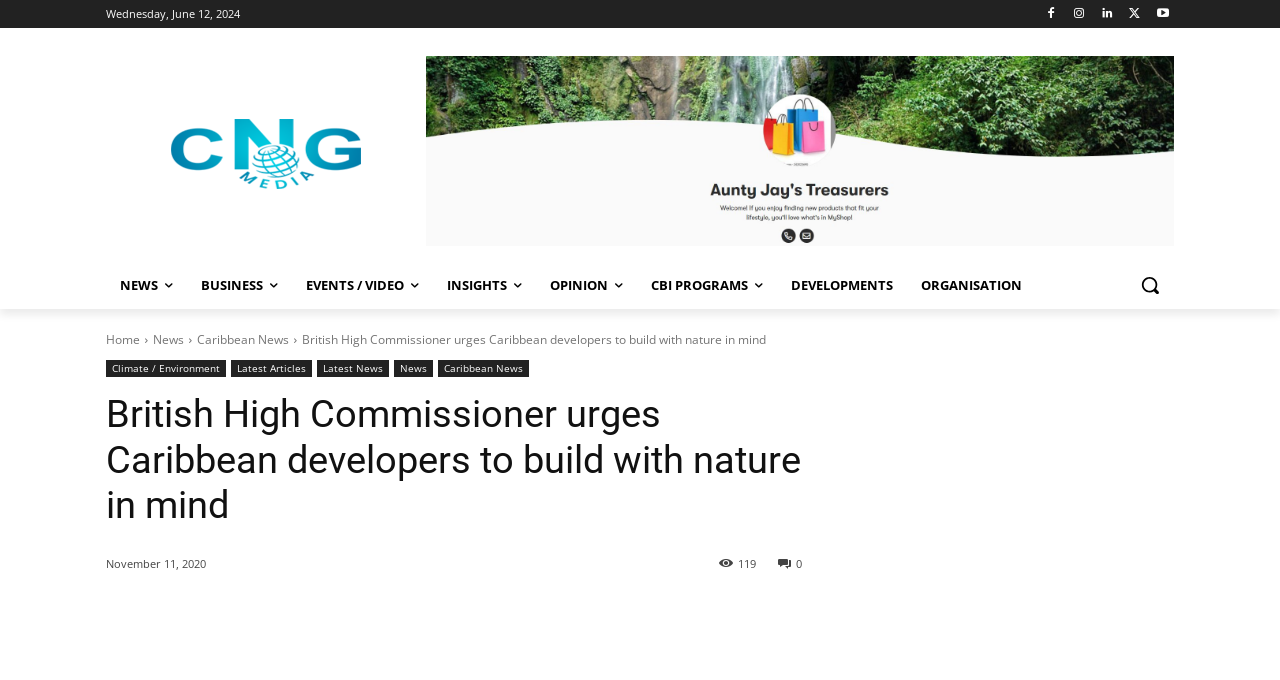Using the information in the image, give a detailed answer to the following question: What is the date of the news article?

I found the date of the news article by looking at the time element at the bottom of the webpage, which displays 'November 11, 2020'.